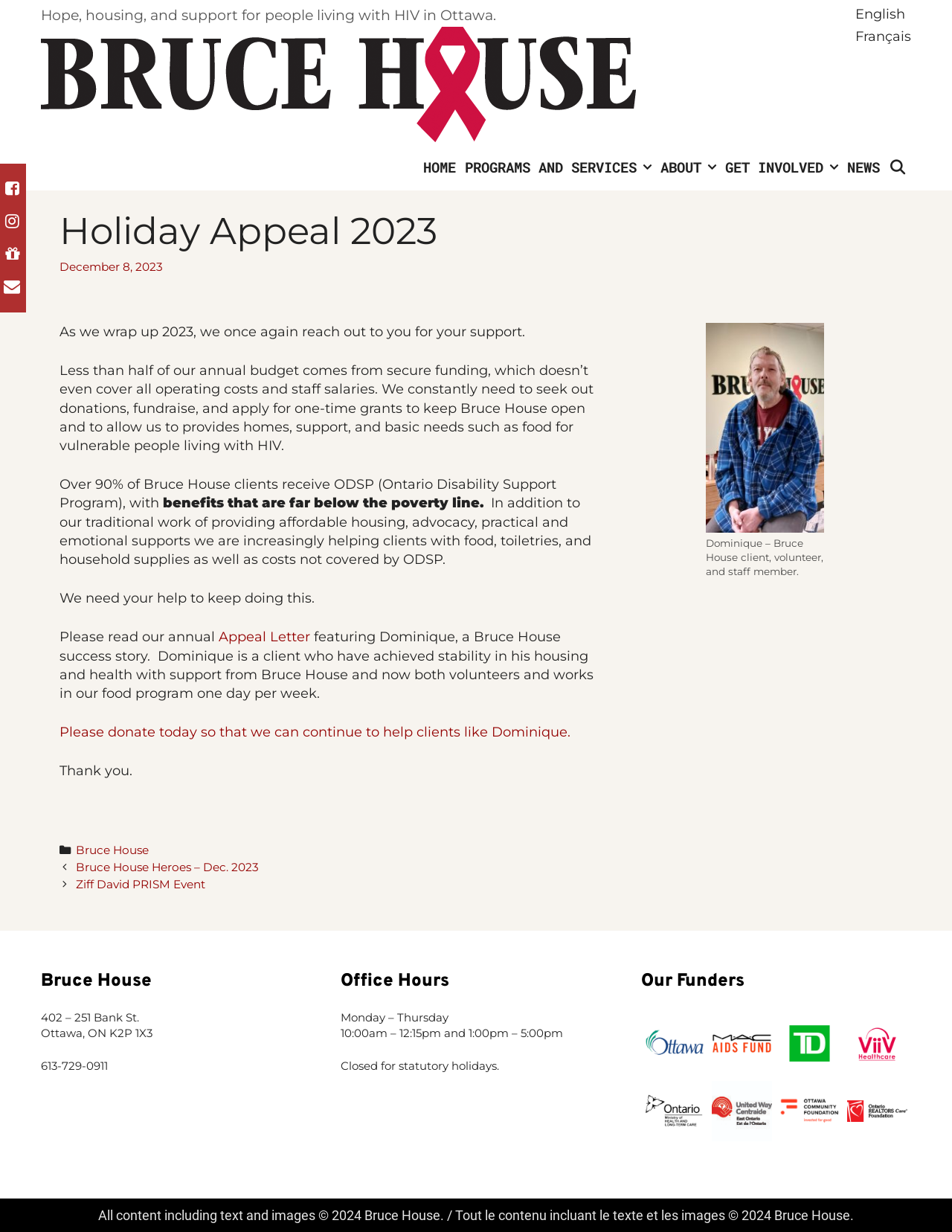Pinpoint the bounding box coordinates of the area that should be clicked to complete the following instruction: "View the 'Mission' section". The coordinates must be given as four float numbers between 0 and 1, i.e., [left, top, right, bottom].

None